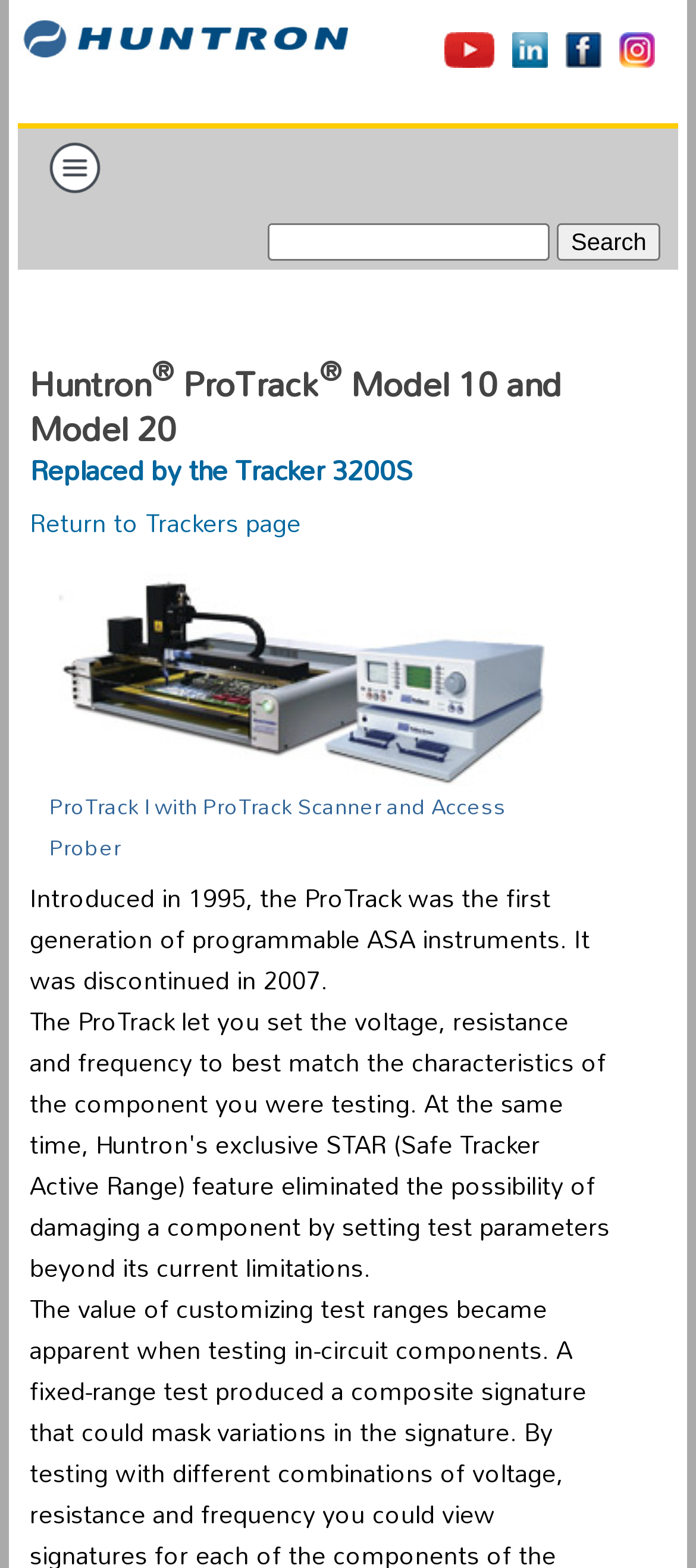Write an extensive caption that covers every aspect of the webpage.

The webpage is about the Huntron ProTrack, a product from Huntron. At the top left corner, there is a Huntron logo that serves as a home link. On the top right corner, there are four social media links: YouTube, LinkedIn, Facebook, and Instagram, each accompanied by its respective icon.

Below the social media links, there is a mobile menu icon on the left and a search bar on the right, consisting of a text box and a search button. 

The main content of the webpage is divided into sections. The first section has a heading that reads "Huntron ProTrack Model 10 and Model 20" with superscript symbols. Below this heading, there is a subheading that states "Replaced by the Tracker 3200S", which is also a link. Next to it, there is another link that reads "Return to Trackers page".

The main content area also features a figure with an image of the ProTrack family, accompanied by a figcaption that describes the image. The figcaption text reads "ProTrack I with ProTrack Scanner and Access Prober". 

Below the figure, there is a block of text that provides information about the ProTrack, stating that it was introduced in 1995 and discontinued in 2007.